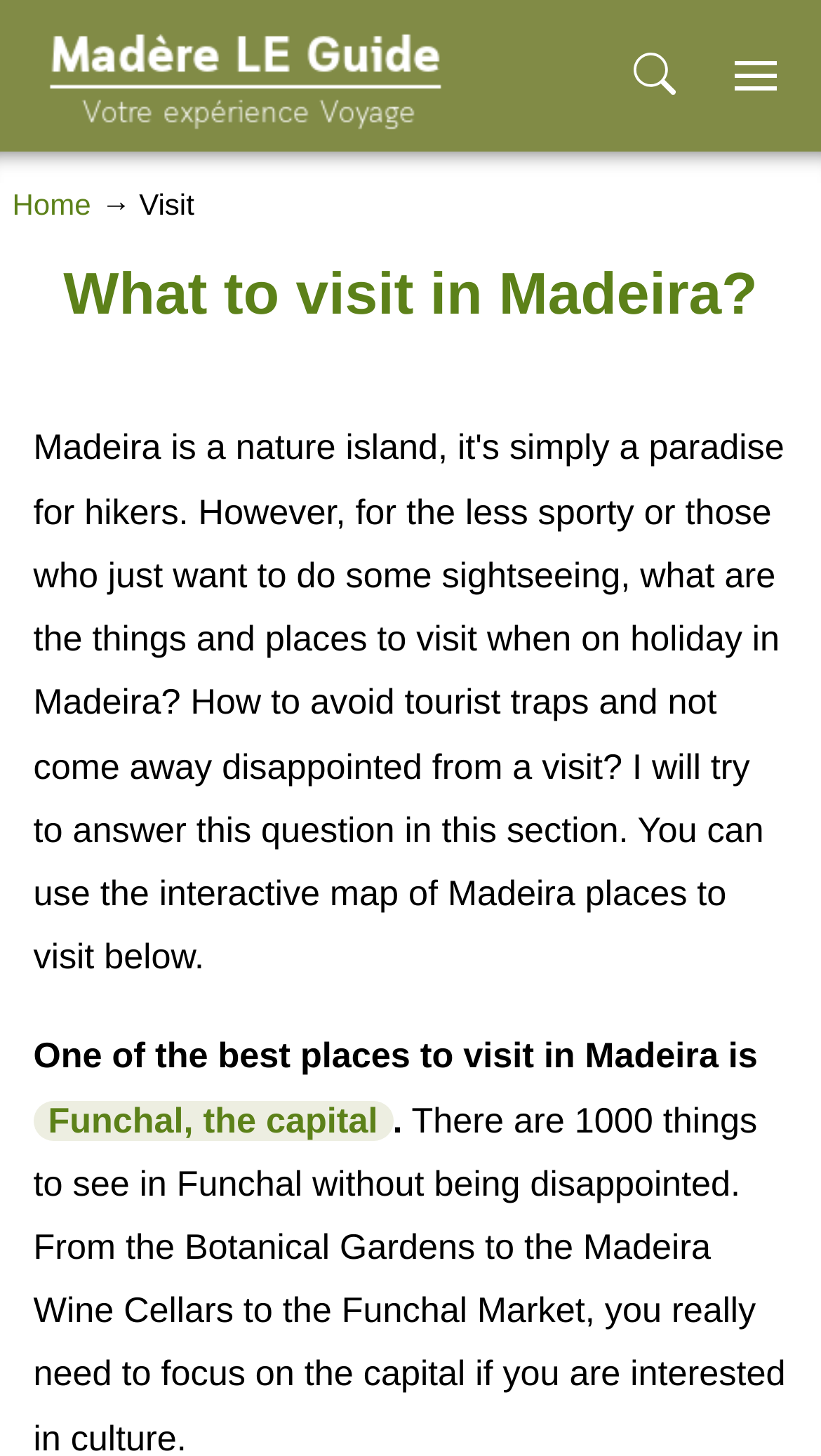Generate an in-depth caption that captures all aspects of the webpage.

The webpage is about visiting Madeira, a Flower Island, and features various places to explore. At the top left corner, there is a logo of "Madère LE Guide" with a link to it. Next to the logo, there is an empty link. On the top right corner, there is a small image, likely an icon.

The main navigation menu is located at the top, with a "Home" link on the left and a "Visit" tab next to it. Below the navigation menu, there is a heading that reads "What to visit in Madeira?" which spans almost the entire width of the page.

The main content of the page starts with a paragraph that suggests Funchal, the capital, as one of the best places to visit in Madeira. The text is followed by a link to "Funchal, the capital" and a period at the end of the sentence. The paragraph is positioned in the middle of the page, with a significant amount of empty space above and below it.